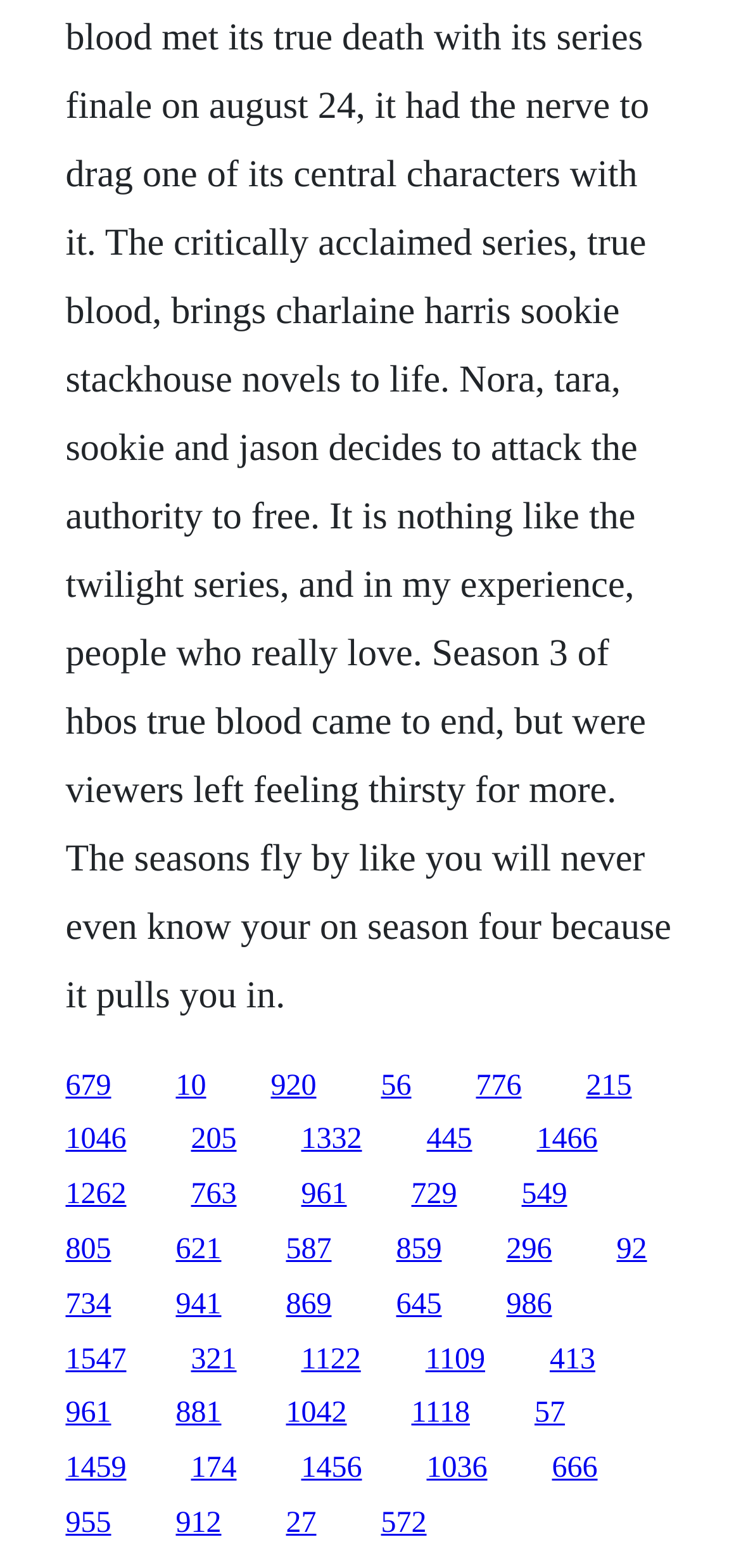What is the number of links on the webpage?
Please look at the screenshot and answer in one word or a short phrase.

40